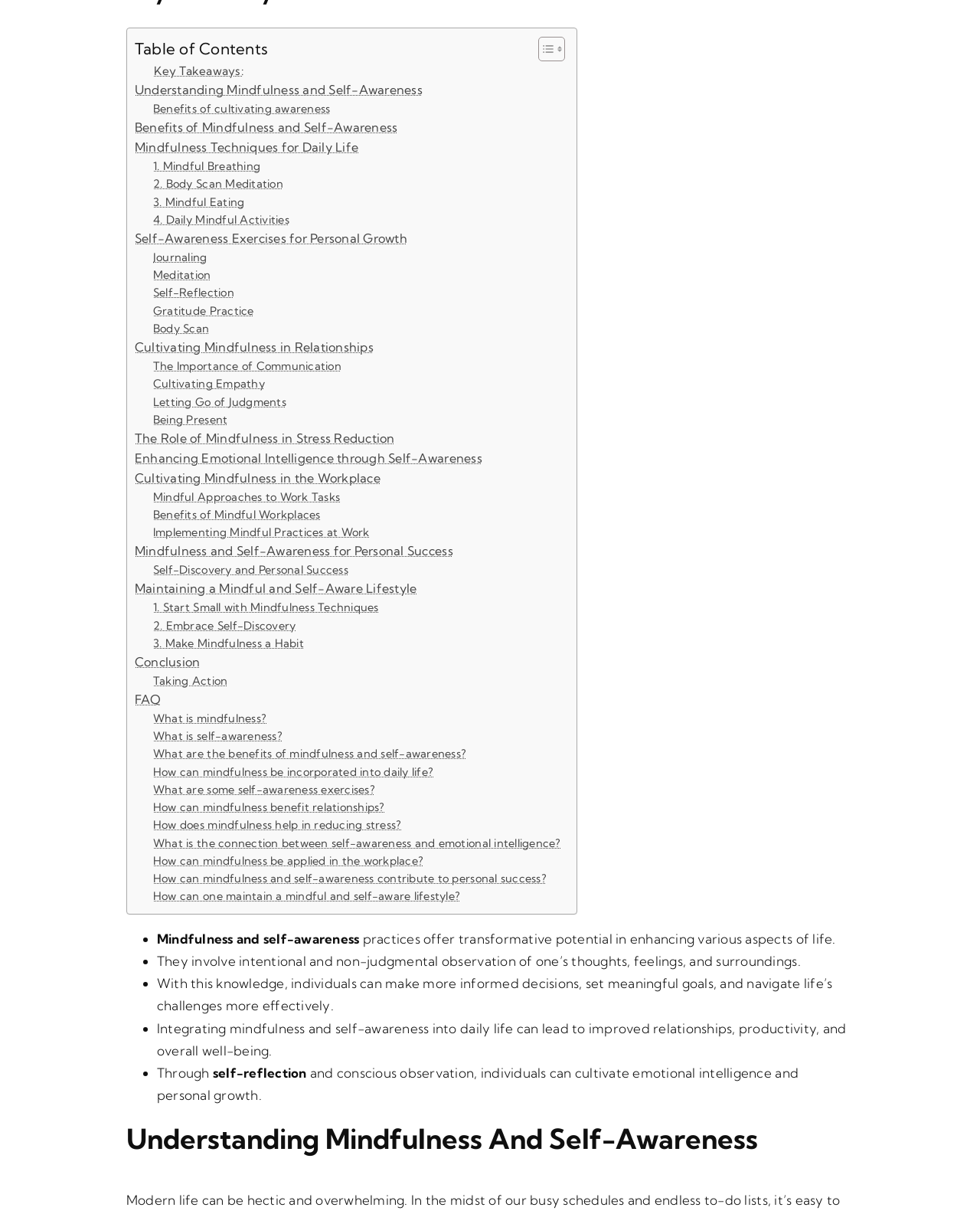Determine the bounding box coordinates of the clickable element to achieve the following action: 'Toggle Table of Content'. Provide the coordinates as four float values between 0 and 1, formatted as [left, top, right, bottom].

[0.537, 0.03, 0.572, 0.051]